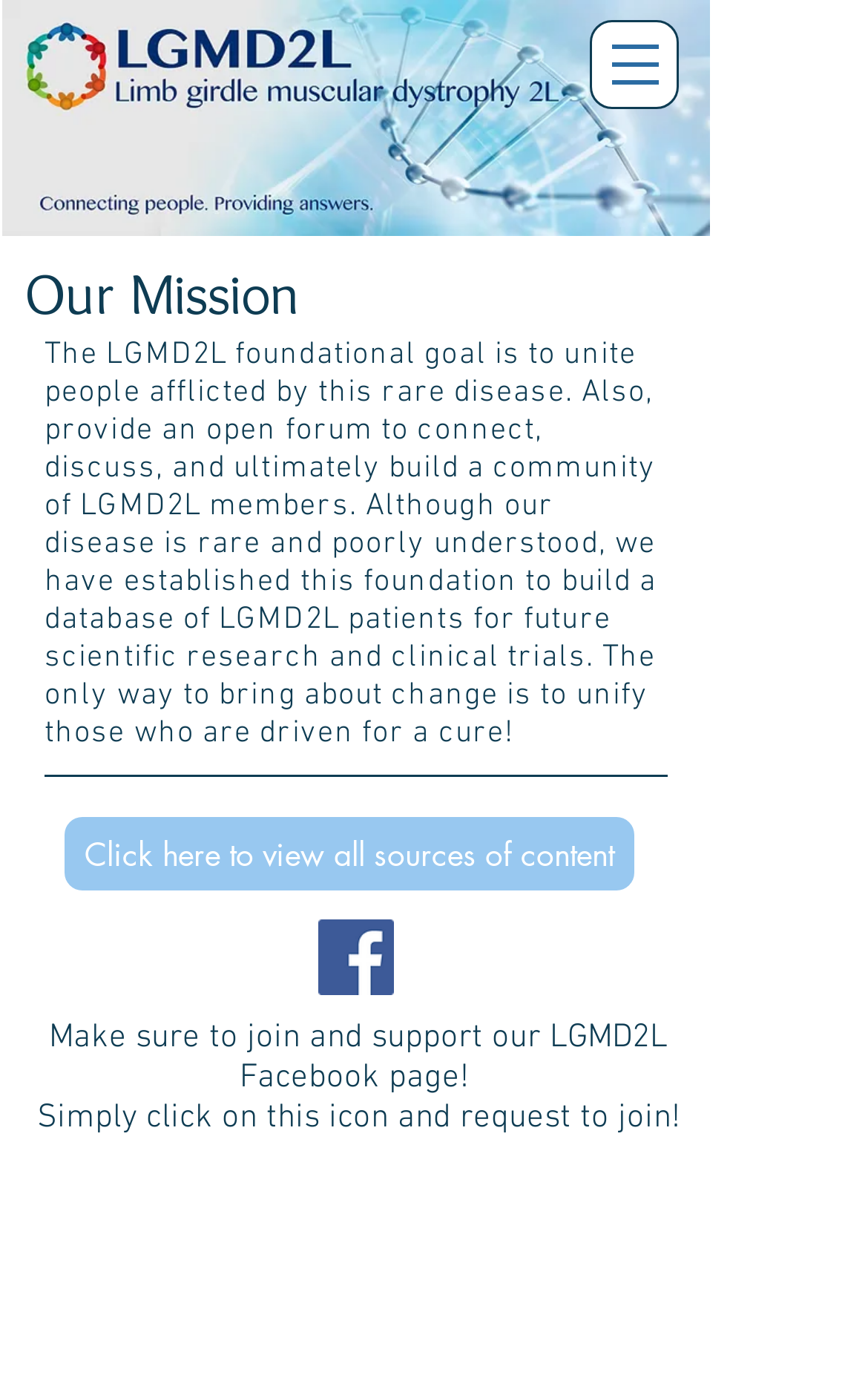What type of content is available on the webpage?
Please provide a comprehensive answer based on the visual information in the image.

The webpage contains various types of content, including text, images, and links, which provide information about the LGMD2L foundation and its mission.